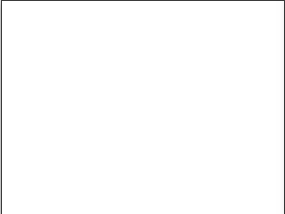Explain in detail what you see in the image.

The image features a captivating view of a wood bison at Elk Island National Park, highlighting the unique wildlife and natural beauty of this Canadian reserve. This creature is part of a larger conservation effort, as Parks Canada has recently transported a total of 40 wood bison to Alaska, aiming to restore their population. The image serves as a reminder of the ongoing initiatives to protect and enhance wildlife habitats and promote biodiversity in the region. Accompanying this visual is informative text about the transportation of the wood bison herd, underscoring the significance of this event in the context of wildlife conservation efforts.